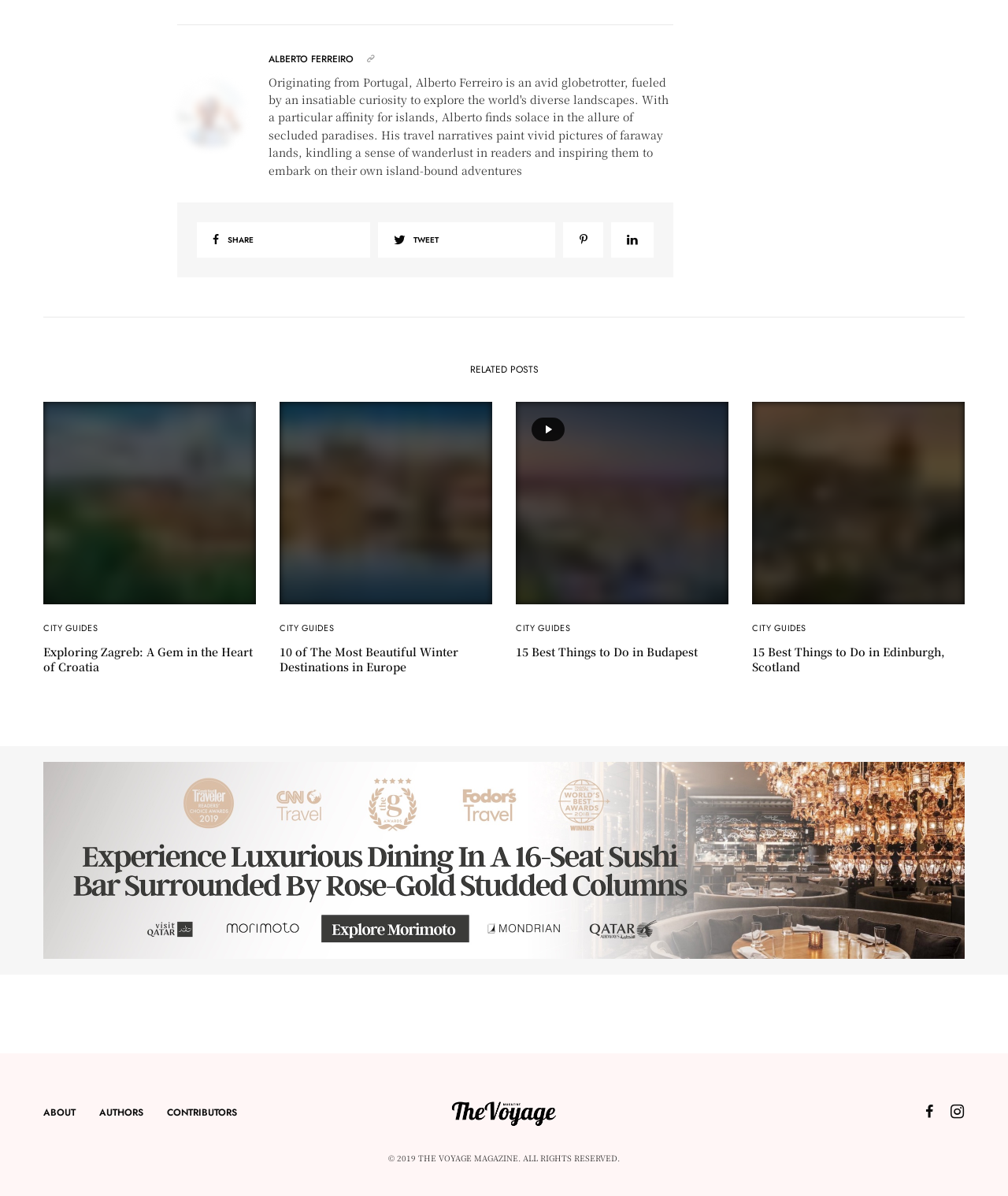Examine the image and give a thorough answer to the following question:
What is the topic of the first related post?

The first related post is found in the figure element with the link text 'Exploring Zagreb: A Gem in the Heart of Croatia', which is located in the middle section of the webpage.